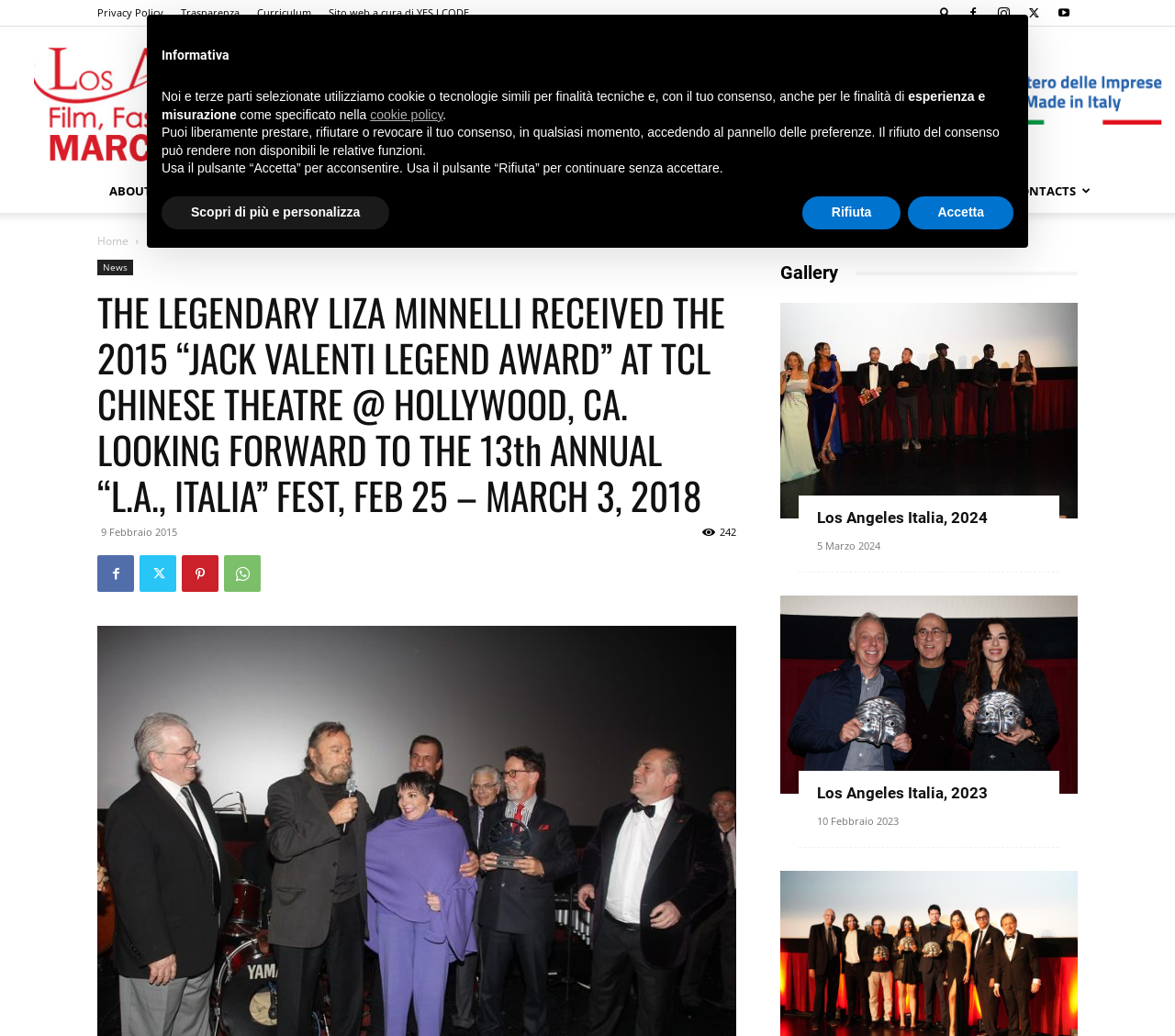Please find and report the primary heading text from the webpage.

THE LEGENDARY LIZA MINNELLI RECEIVED THE 2015 “JACK VALENTI LEGEND AWARD” AT TCL CHINESE THEATRE @ HOLLYWOOD, CA. LOOKING FORWARD TO THE 13th ANNUAL “L.A., ITALIA” FEST, FEB 25 – MARCH 3, 2018